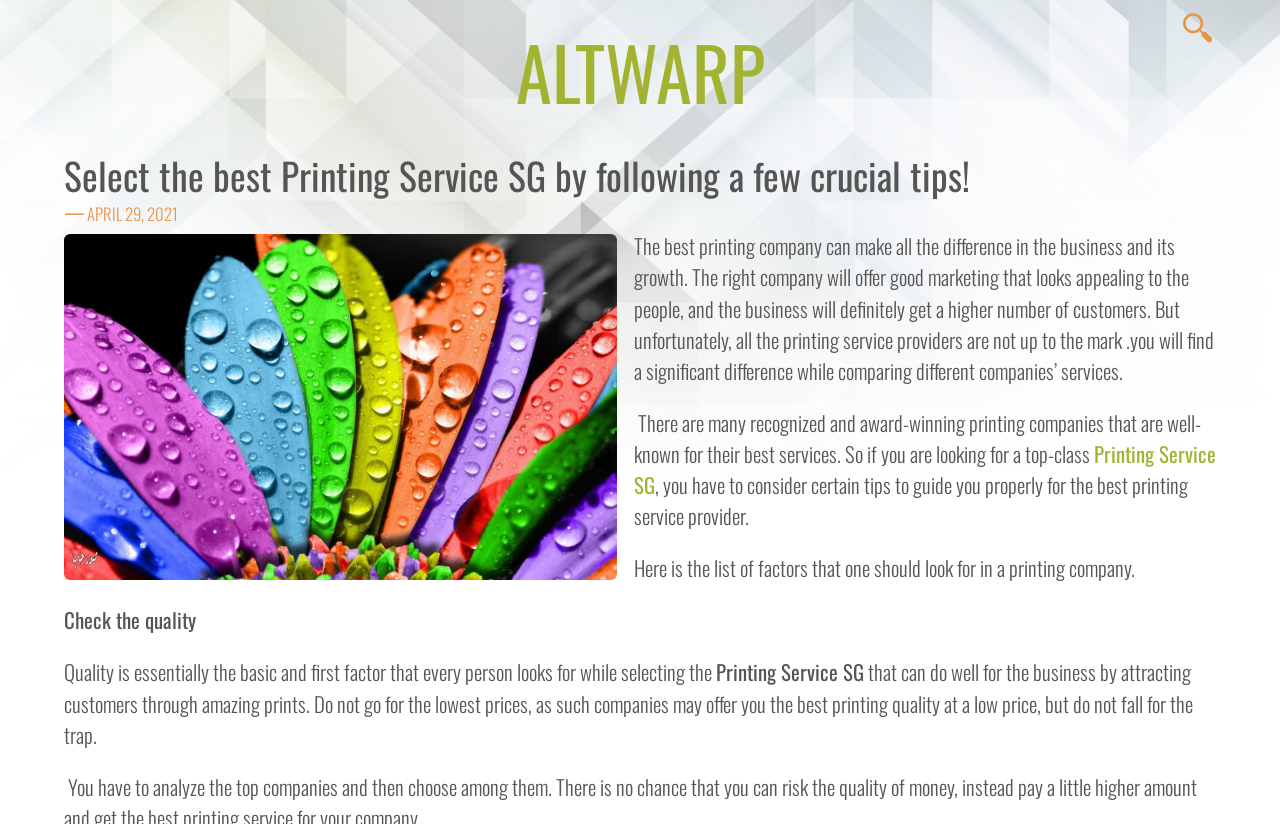Answer this question using a single word or a brief phrase:
What should one avoid when selecting a printing company?

the lowest prices